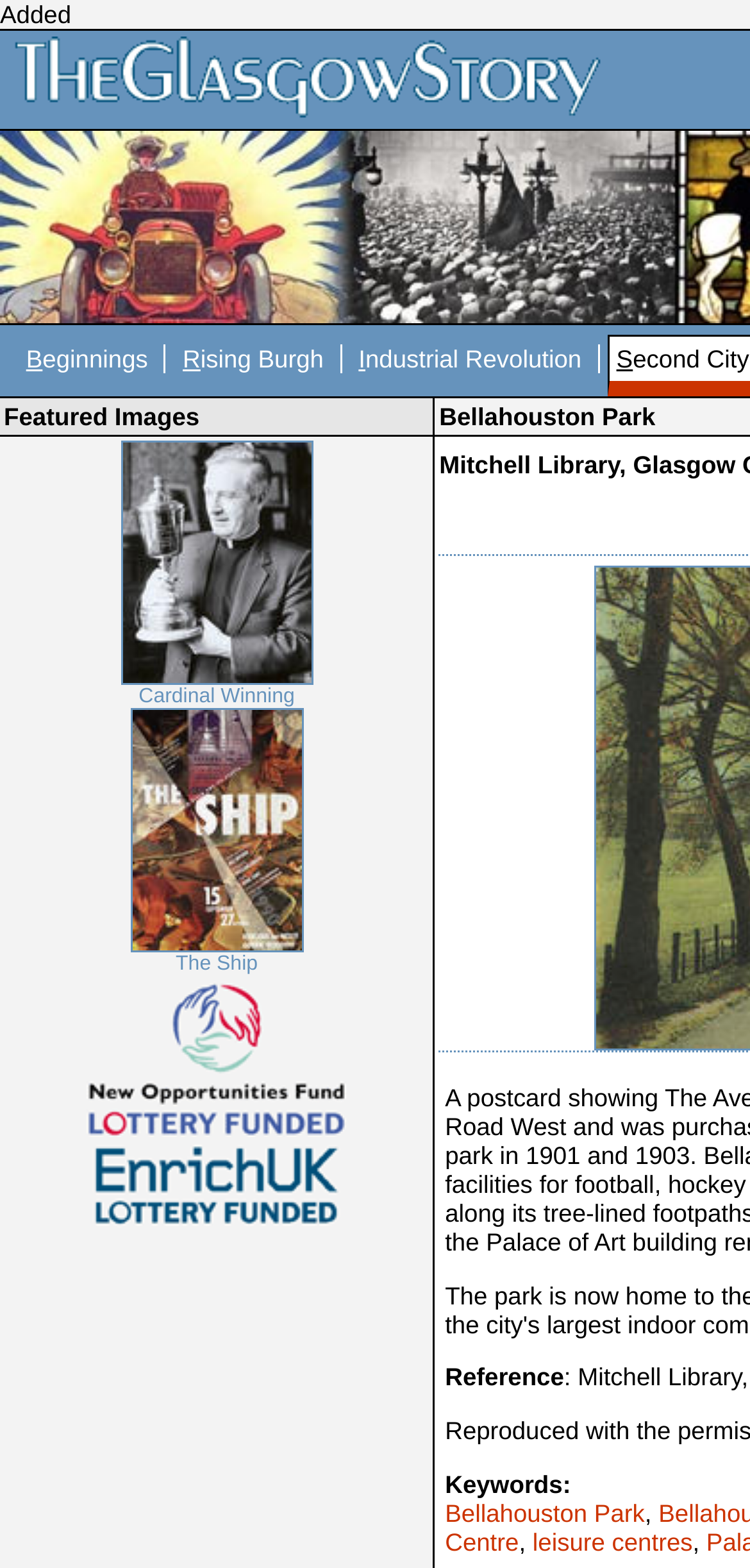Pinpoint the bounding box coordinates for the area that should be clicked to perform the following instruction: "Edit access points".

None